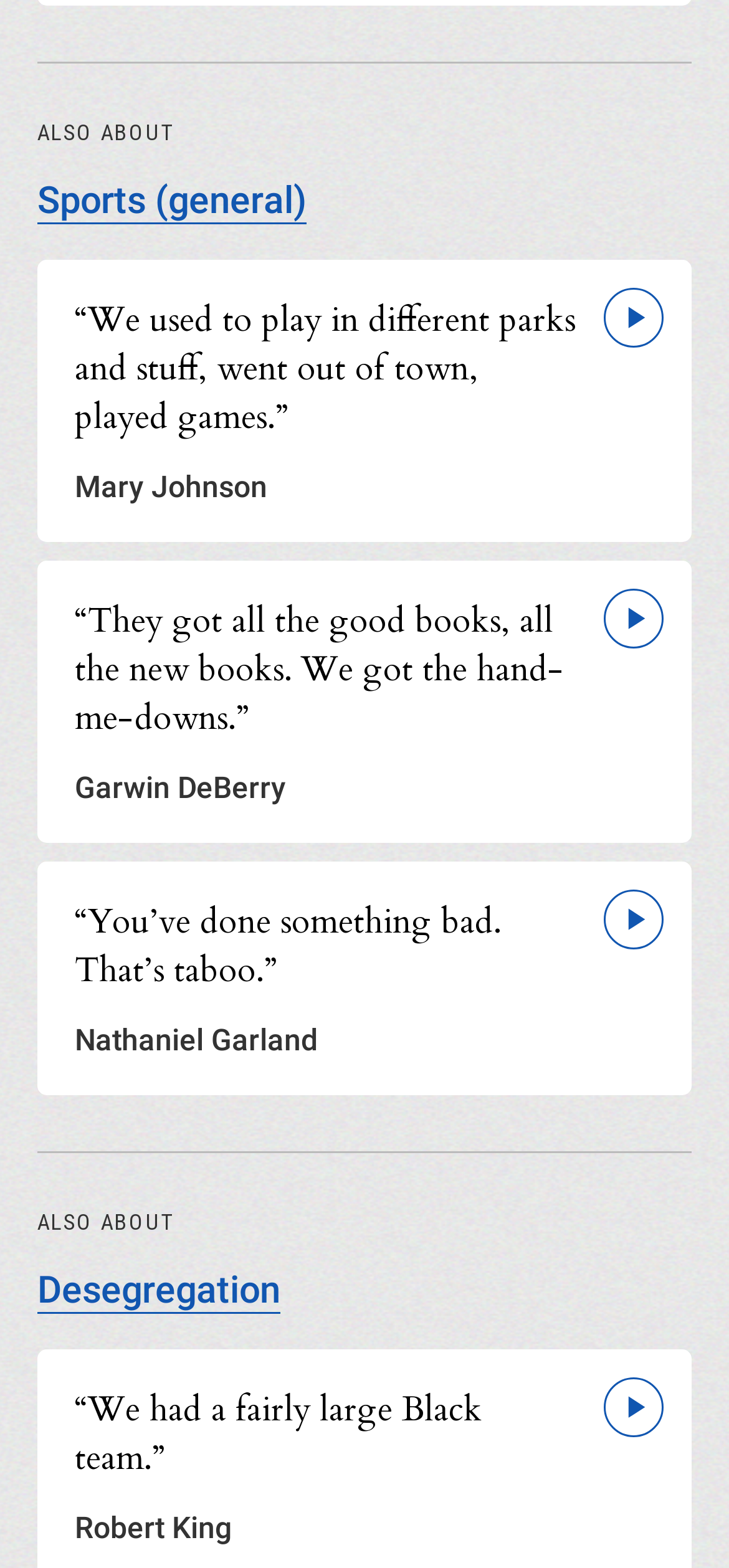Please find the bounding box for the following UI element description. Provide the coordinates in (top-left x, top-left y, bottom-right x, bottom-right y) format, with values between 0 and 1: Sports (general)

[0.051, 0.114, 0.421, 0.143]